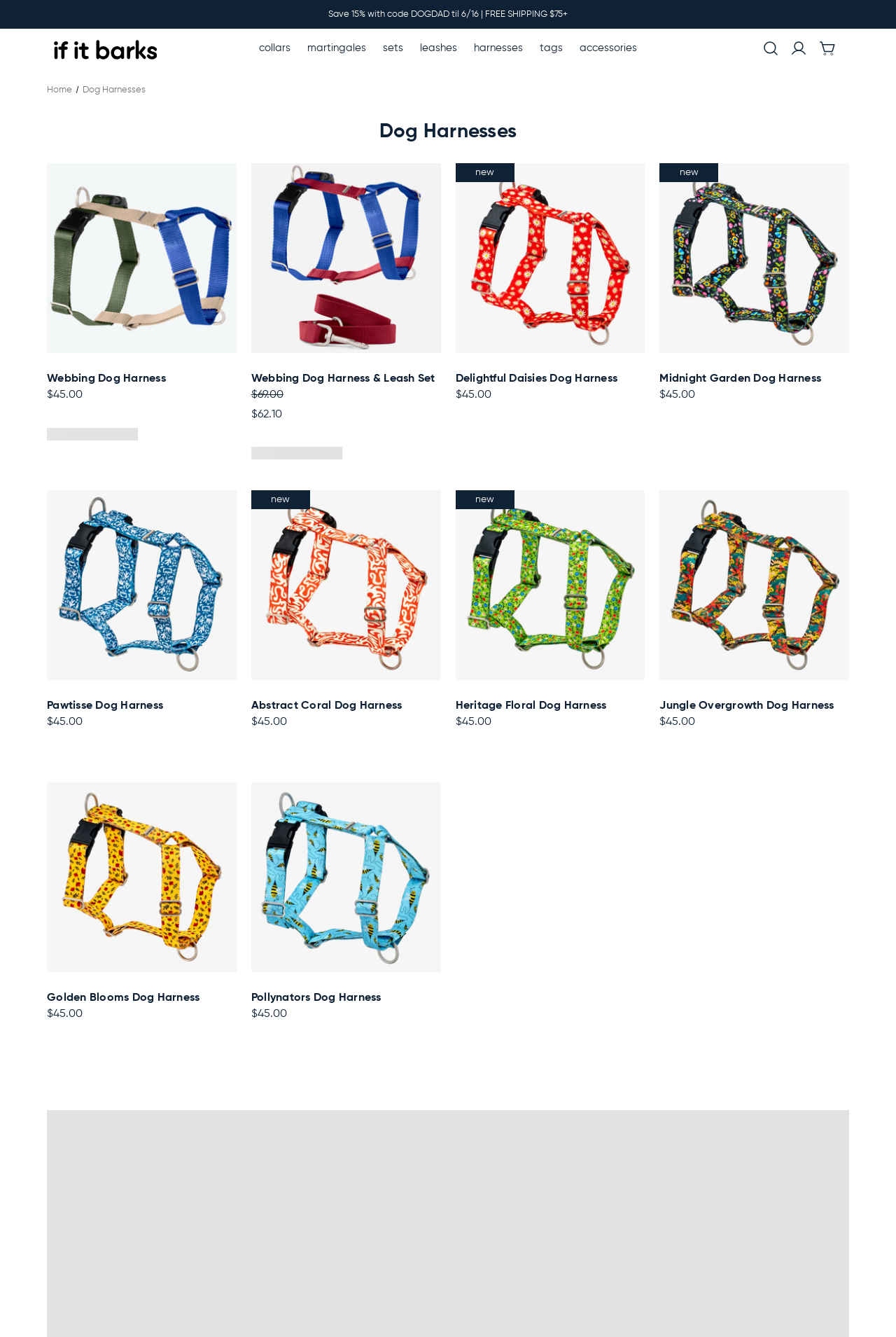What is the theme of the 'Delightful Daisies Dog Harness'?
Give a comprehensive and detailed explanation for the question.

The image of the 'Delightful Daisies Dog Harness' shows a floral pattern, indicating that the theme of this product is floral.